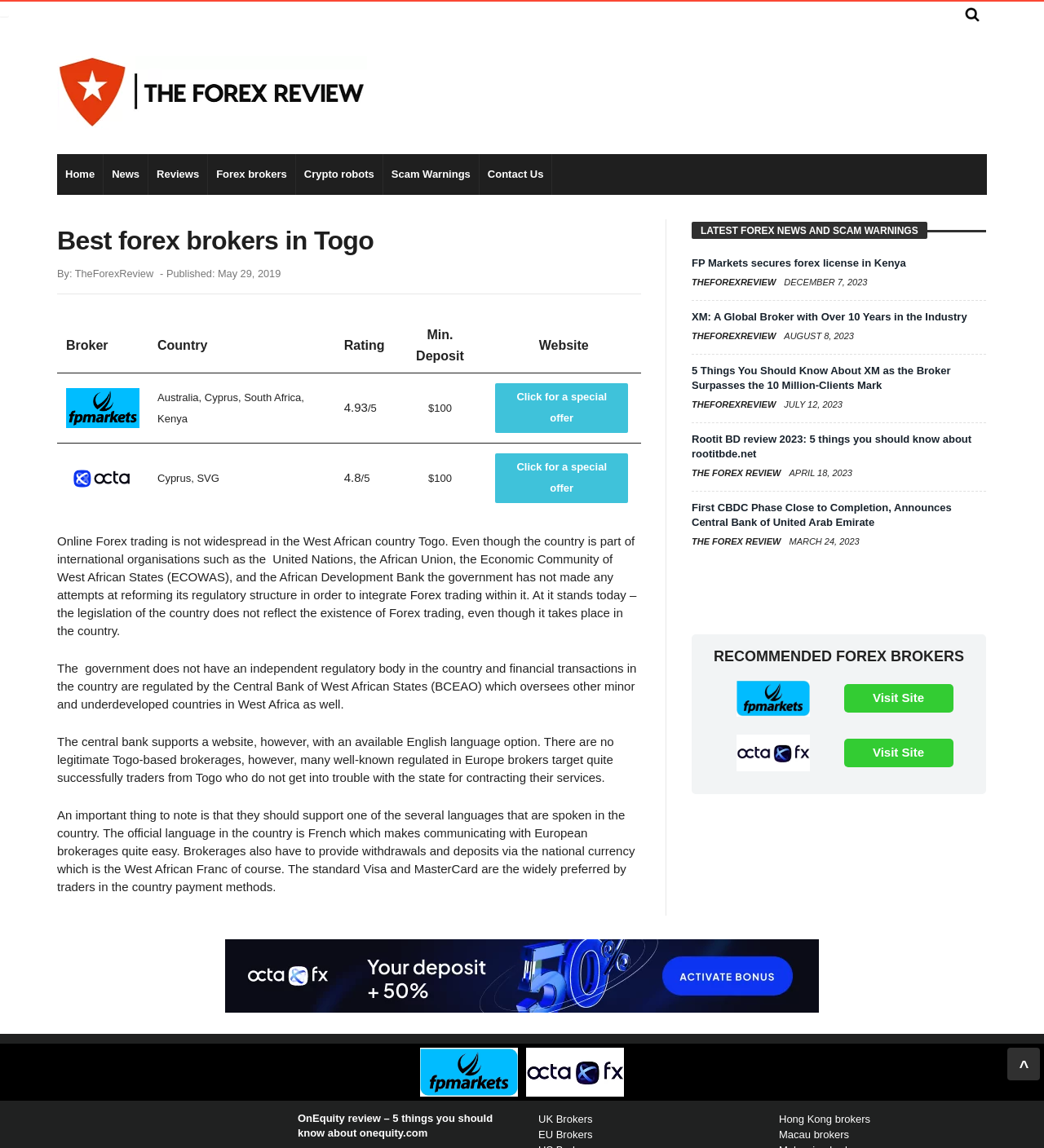Determine the bounding box coordinates of the clickable area required to perform the following instruction: "Visit the website of the broker 'FP Markets'". The coordinates should be represented as four float numbers between 0 and 1: [left, top, right, bottom].

[0.063, 0.349, 0.134, 0.36]